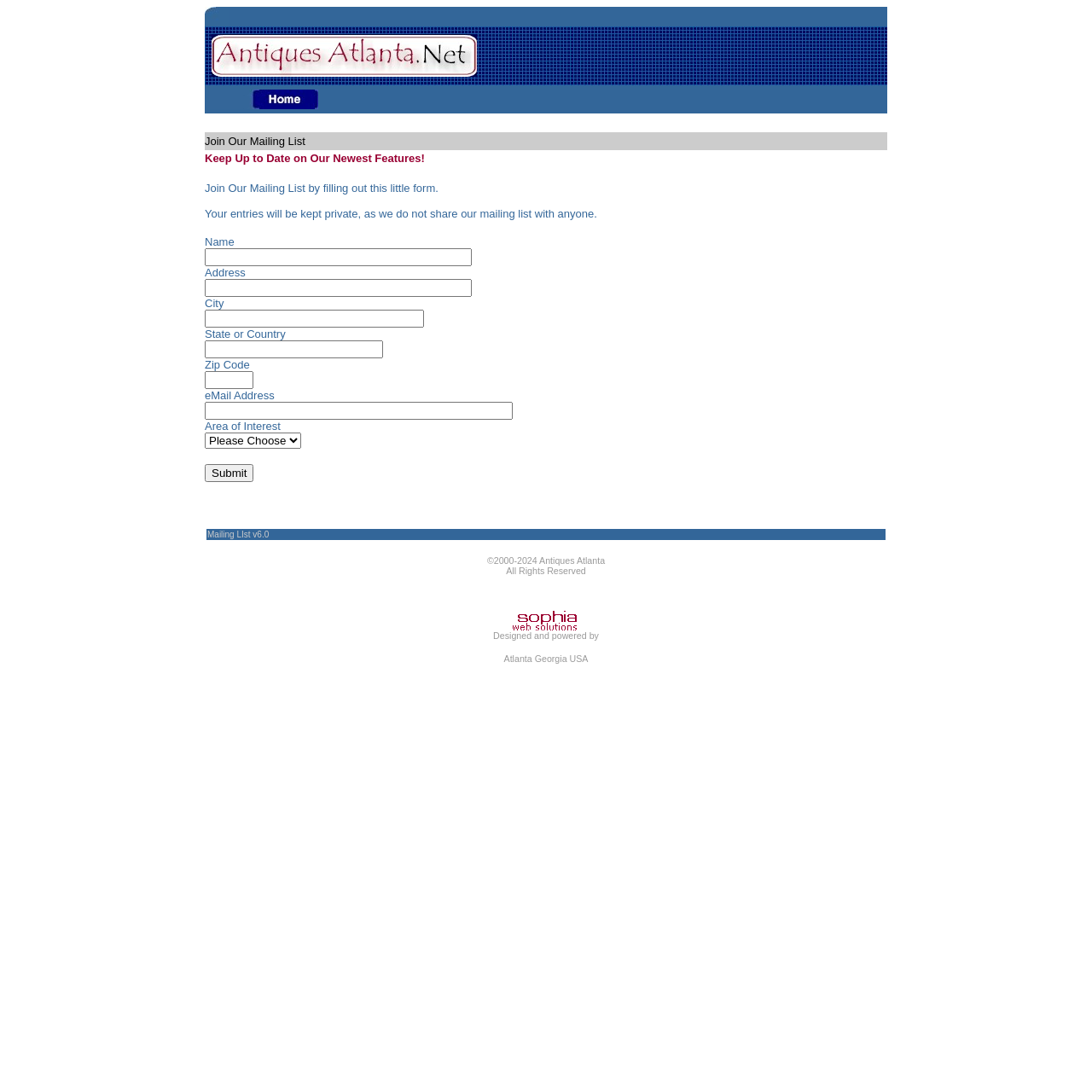What is the version of the mailing list?
Please look at the screenshot and answer using one word or phrase.

v6.0